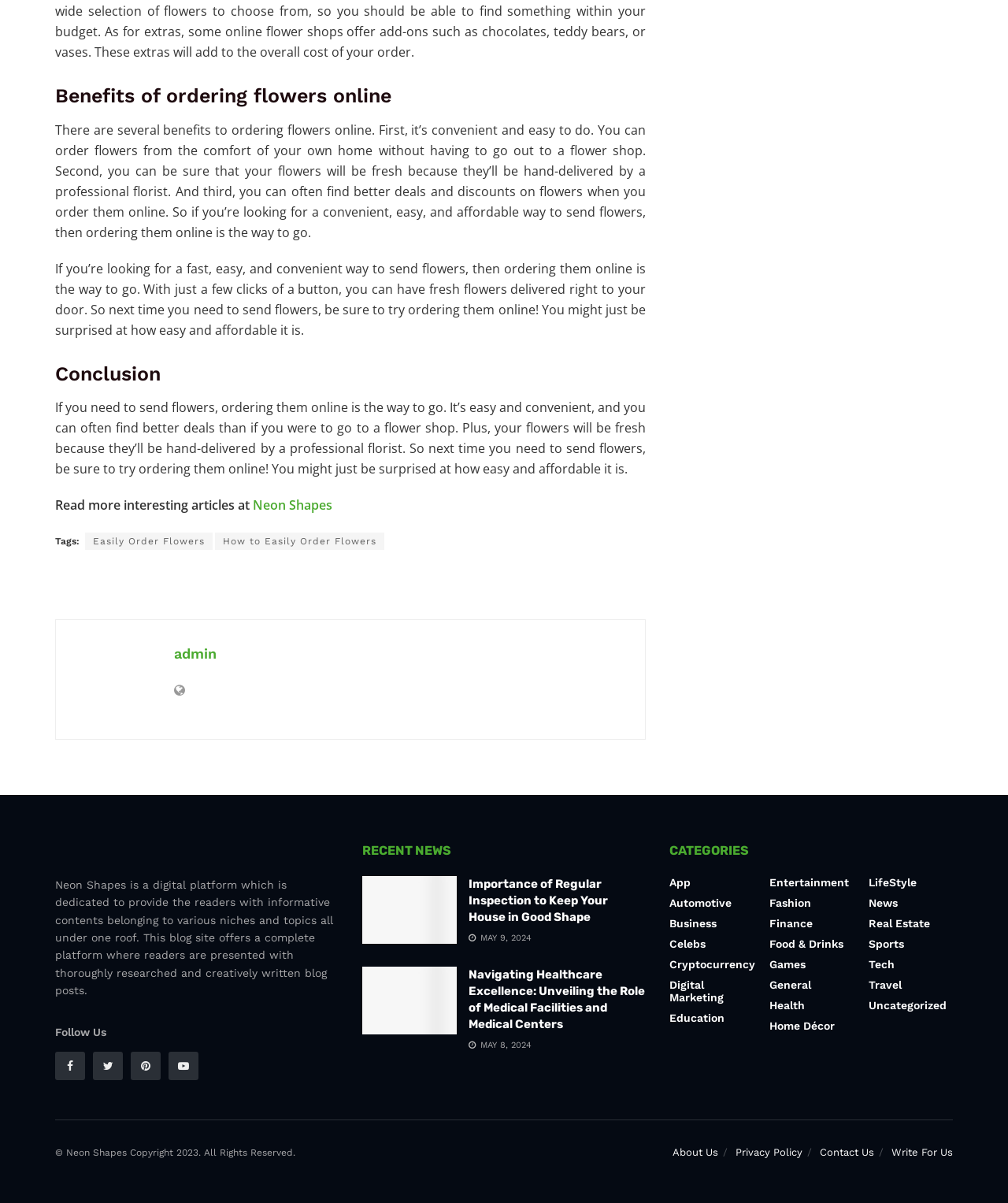What is the name of the digital platform?
Provide a well-explained and detailed answer to the question.

I found the name of the digital platform by looking at the static text elements at the bottom of the webpage. The text 'Neon Shapes is a digital platform...' suggests that 'Neon Shapes' is the name of the platform.